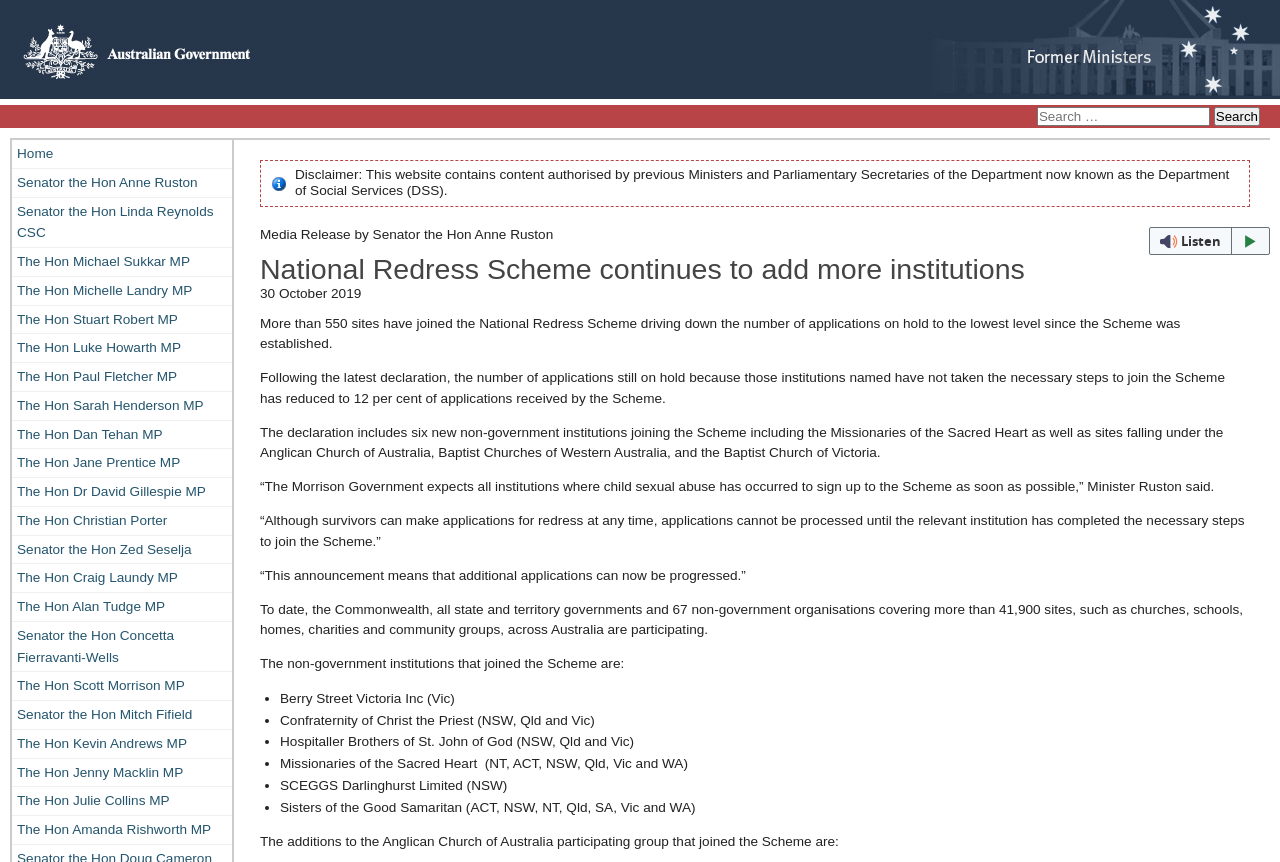Observe the image and answer the following question in detail: What is the purpose of the National Redress Scheme?

The answer can be inferred from the main content section of the webpage, which discusses the National Redress Scheme and its progress in providing redress for child sexual abuse. Although the exact purpose is not explicitly stated, it can be reasonably inferred from the context.